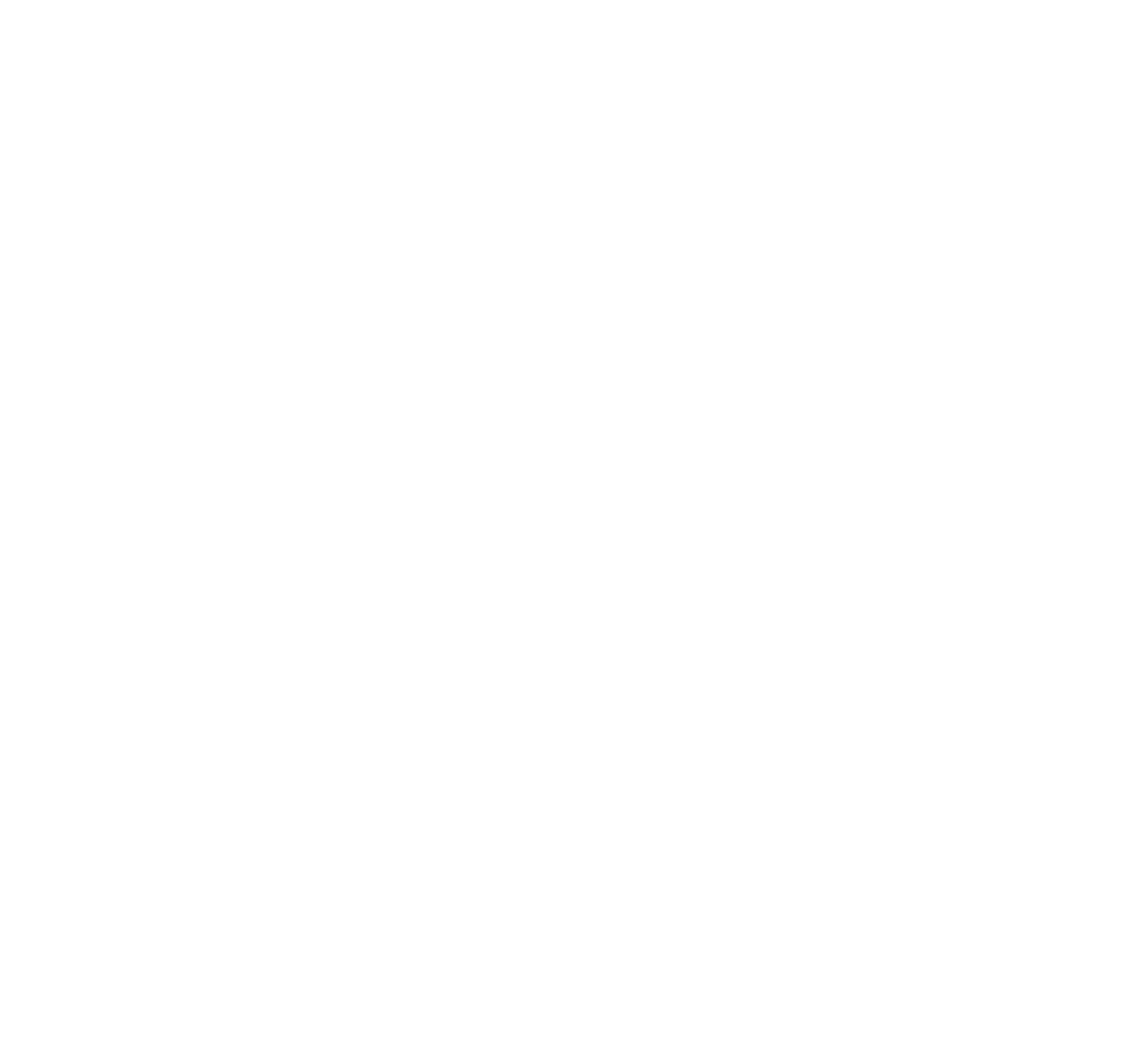What is the format of the article?
Based on the screenshot, provide a one-word or short-phrase response.

Blog post